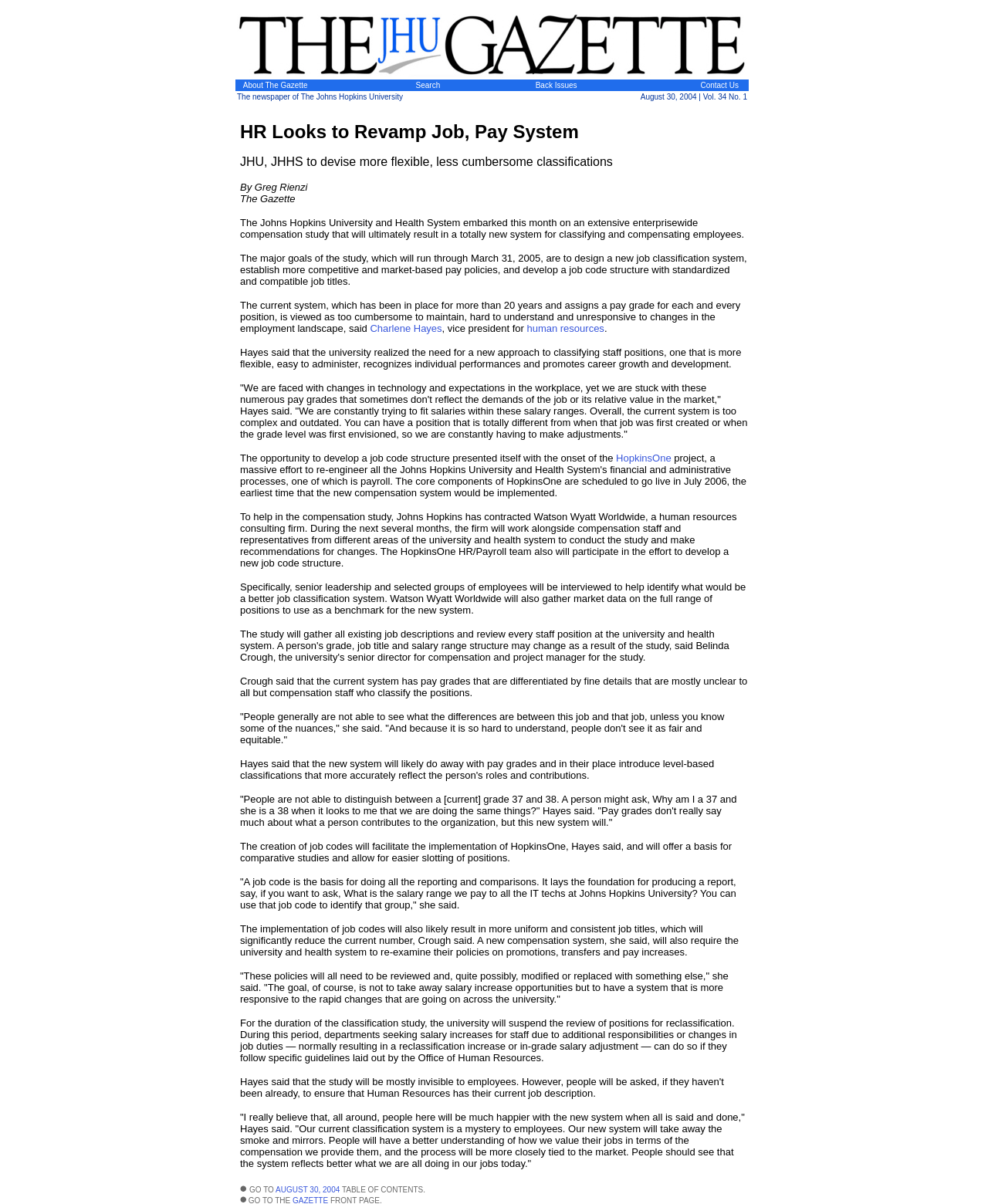What is the date of the current issue?
Give a comprehensive and detailed explanation for the question.

The date of the current issue can be found in the masthead of the webpage, which is located at the top of the page and contains the title 'Johns Hopkins Gazette | August 30, 2004'.